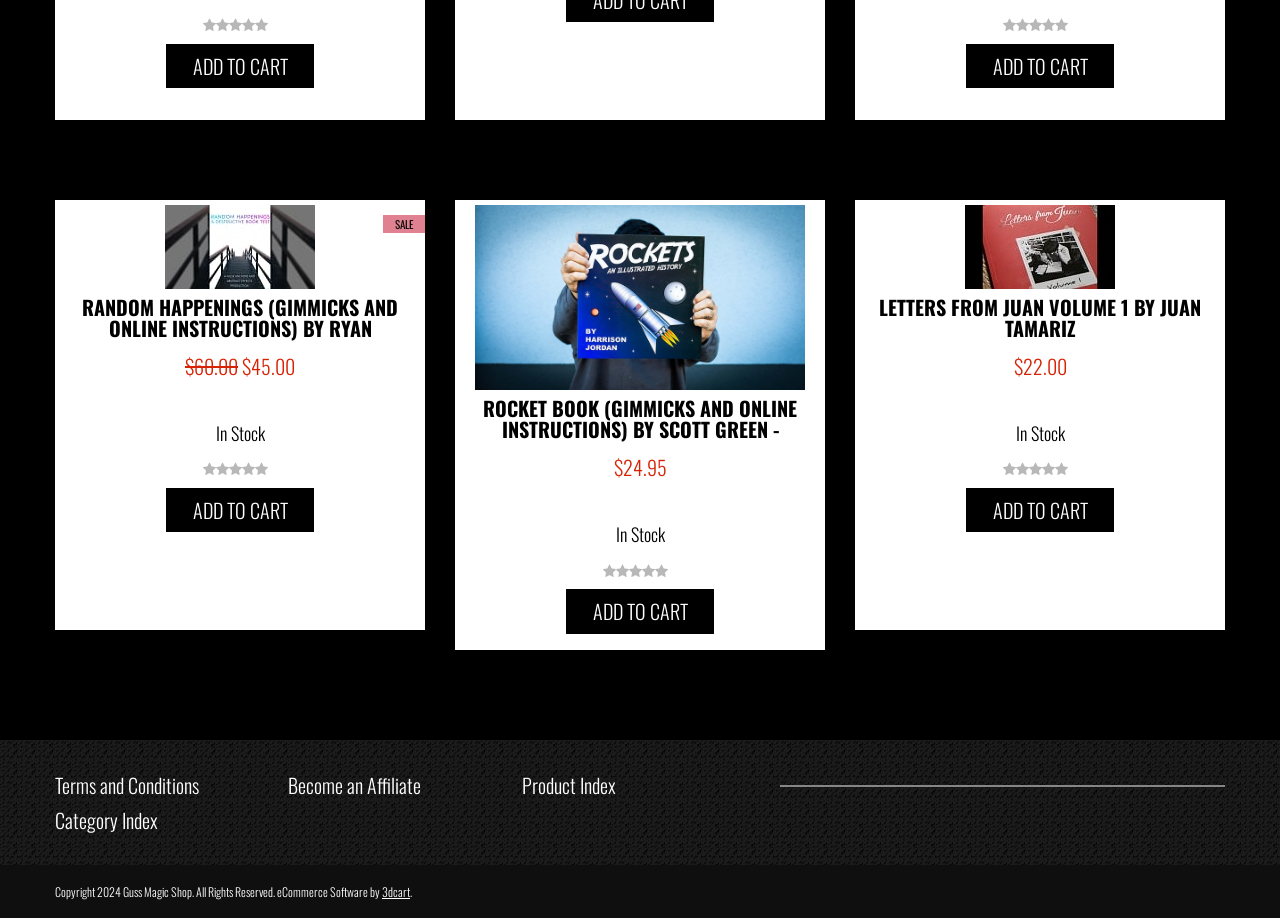How many products are listed on the page?
Please provide a single word or phrase as your answer based on the image.

3